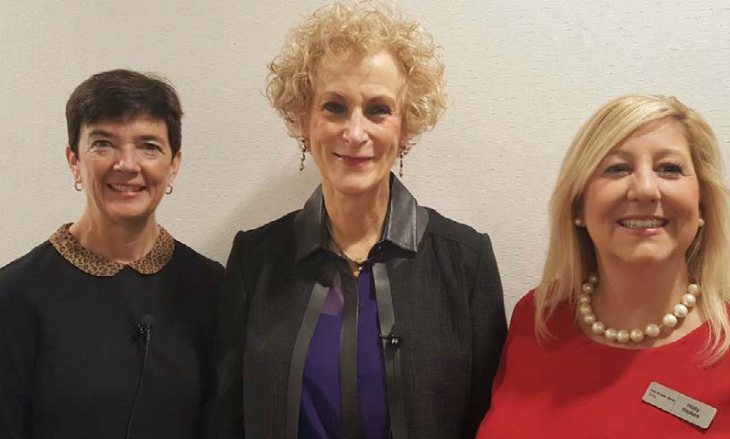What is the woman in the center wearing over her top?
Respond to the question with a single word or phrase according to the image.

Black blazer